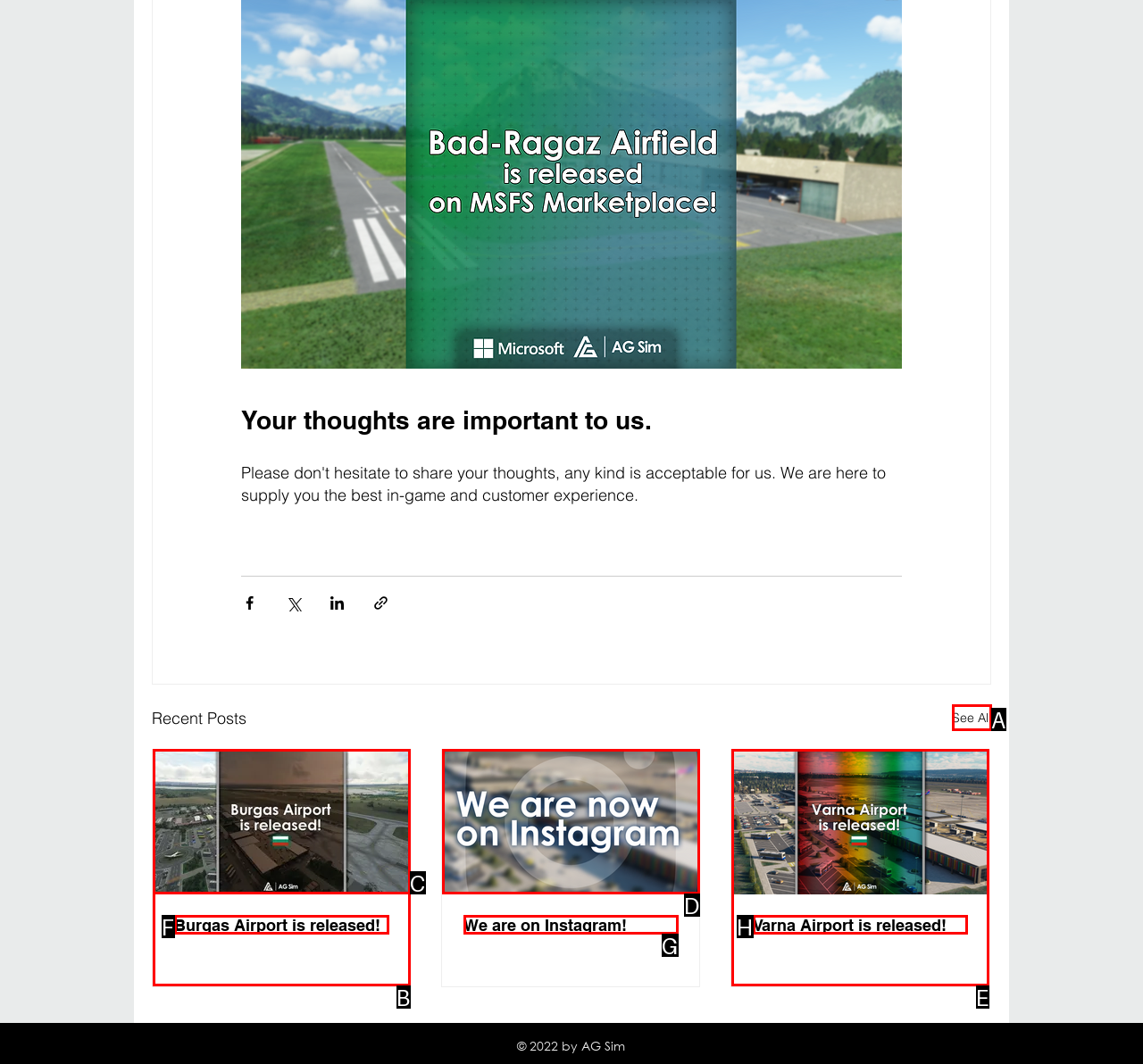Select the option that matches the description: See All. Answer with the letter of the correct option directly.

A